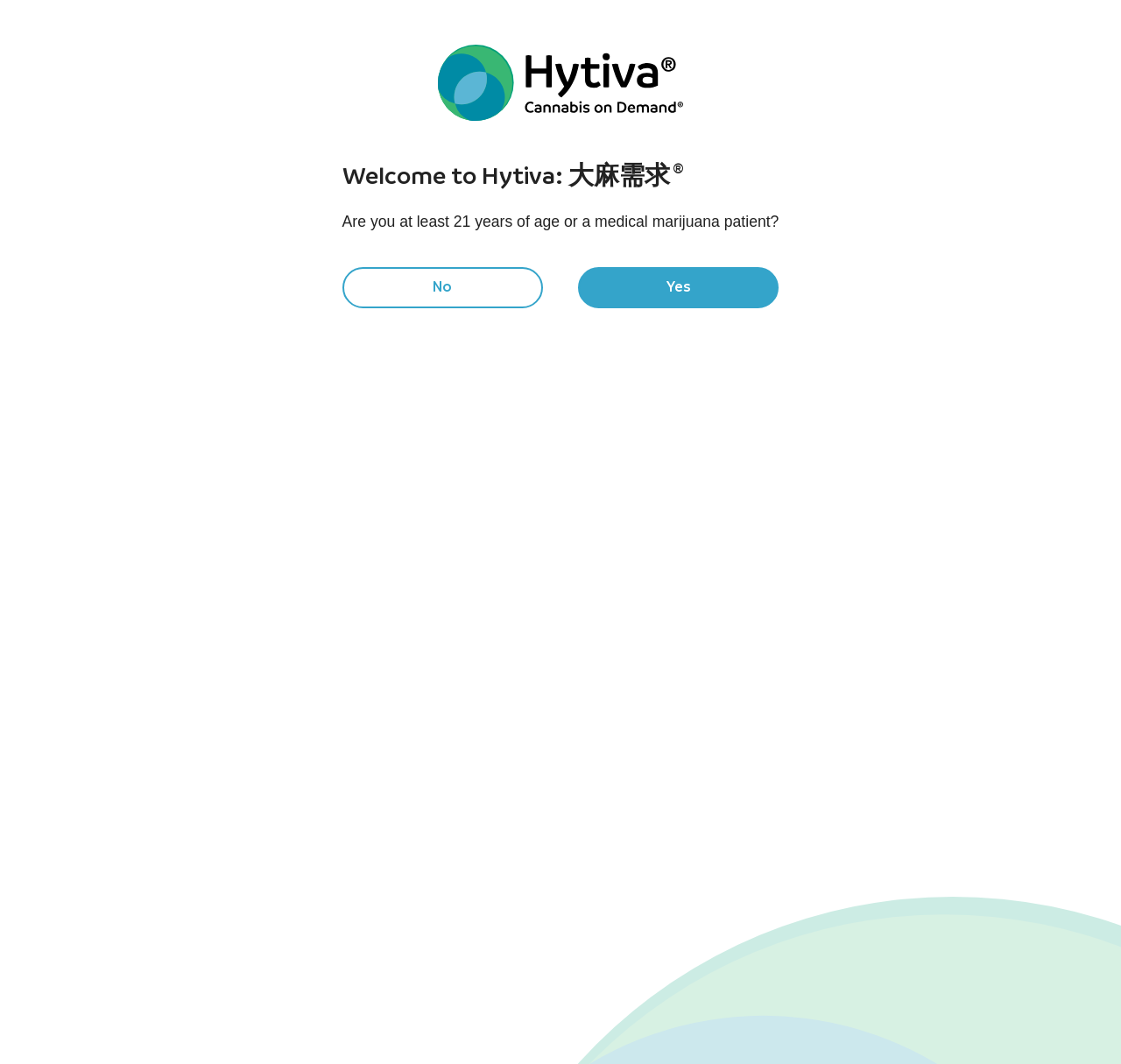Write a detailed summary of the webpage, including text, images, and layout.

This webpage is about a cannabis strain called Cheese, specifically a Sativa strain. At the top, there is a navigation bar with links to "Business Services", "Las Vegas, NV", and a language button. On the left side, there is a Hytiva logo, which is also a link, and a search bar with a search button. Below the navigation bar, there are several links to different categories, including "Menu", "Strains", "Dispensaries", "Brands", "Lifestyle", and "Learn".

In the main content area, there is a header section with the title "Cheese" and a subtitle "Sativa". Below the header, there is a call-to-action button "Buy Cheese Near You" and several links to related pages, including "Gallery", "About", "Lab Data", "Lineage", "FAQs", and "Comments". There is also an image of the Cheese cannabis strain.

Further down, there is a section about the taste and smell of the Cheese strain, with a list of characteristics, including "Earthy". Below that, there is a section about the effects of the strain, with a list of effects, including "Calm" and "Happy".

The main content of the page is a descriptive text about the Cheese strain, its history, and its characteristics. The text describes the strain's aroma, flavor, and potency, and mentions its lineage from the Skunk #1 strain.

At the bottom of the page, there is a section with a heading "Welcome to Hytiva: Cannabis On Demand" and a question about the user's age or medical marijuana patient status. There are two buttons, "No" and "Yes", to respond to the question.